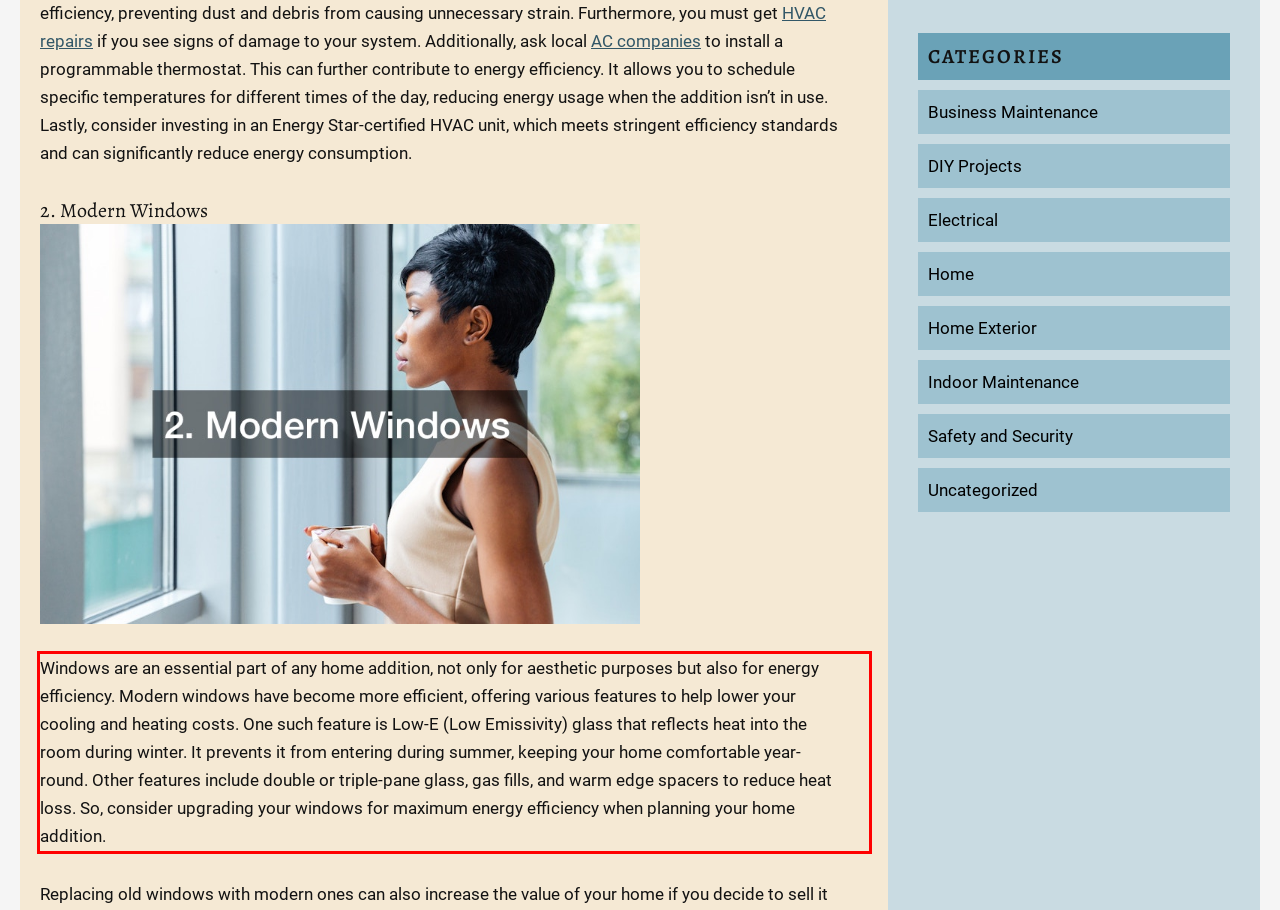Please use OCR to extract the text content from the red bounding box in the provided webpage screenshot.

Windows are an essential part of any home addition, not only for aesthetic purposes but also for energy efficiency. Modern windows have become more efficient, offering various features to help lower your cooling and heating costs. One such feature is Low-E (Low Emissivity) glass that reflects heat into the room during winter. It prevents it from entering during summer, keeping your home comfortable year-round. Other features include double or triple-pane glass, gas fills, and warm edge spacers to reduce heat loss. So, consider upgrading your windows for maximum energy efficiency when planning your home addition.